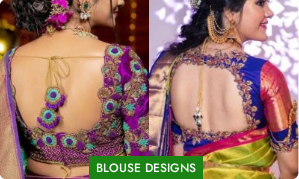Generate a complete and detailed caption for the image.

The image showcases stunning blouse designs, highlighting intricate craftsmanship and fashionable details that are perfect for traditional Indian attire. On the left, a vibrant blouse features rich purple hues adorned with elaborate floral motifs and a stylish back with a soft tie, adding elegance and charm. The right blouse presents a contrasting bold color palette with a deep blue and gold combination, showcasing an eye-catching open back design accentuated by delicate embellishments. The green banner below reads “BLOUSE DESIGNS,” emphasizing the theme of stylish and contemporary blouse options suitable for sarees and lehengas, reflecting the fusion of tradition and modern fashion. This selection exemplifies how unique blouses can enhance the overall look and feel of ethnic wear for special occasions.